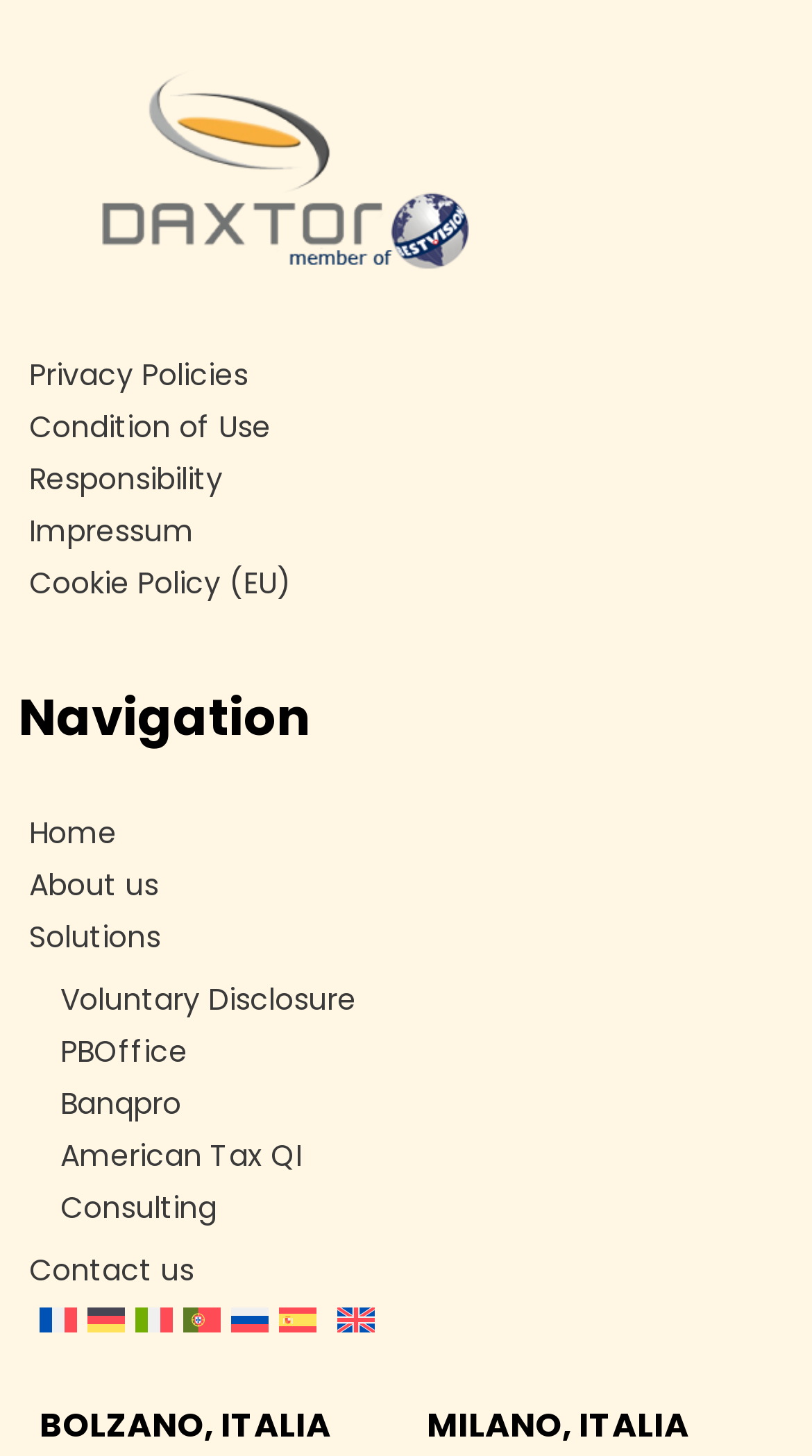Please provide a comprehensive answer to the question based on the screenshot: What is the second location mentioned at the bottom of the page?

I looked at the StaticText elements at the bottom of the page and found that the second location mentioned is MILANO, ITALIA.